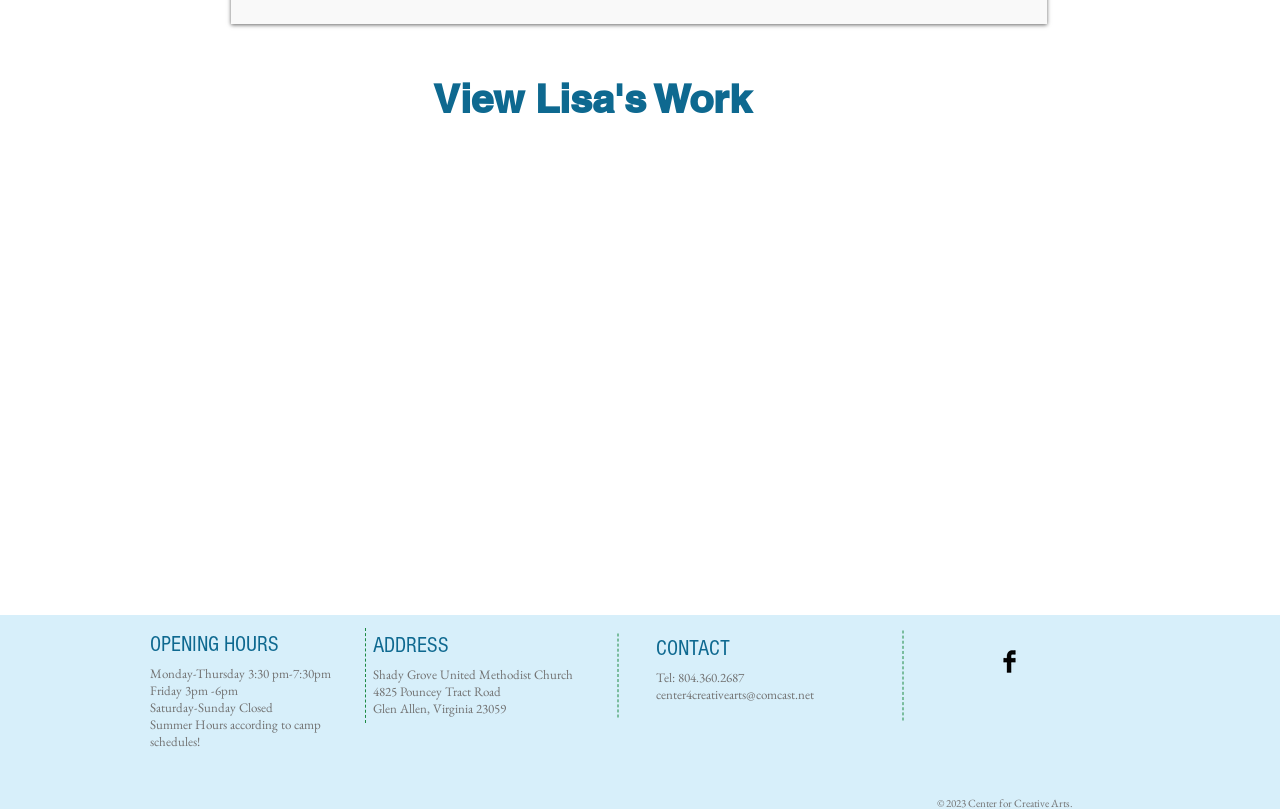Determine the bounding box of the UI component based on this description: "center4creativearts@comcast.net". The bounding box coordinates should be four float values between 0 and 1, i.e., [left, top, right, bottom].

[0.512, 0.847, 0.636, 0.868]